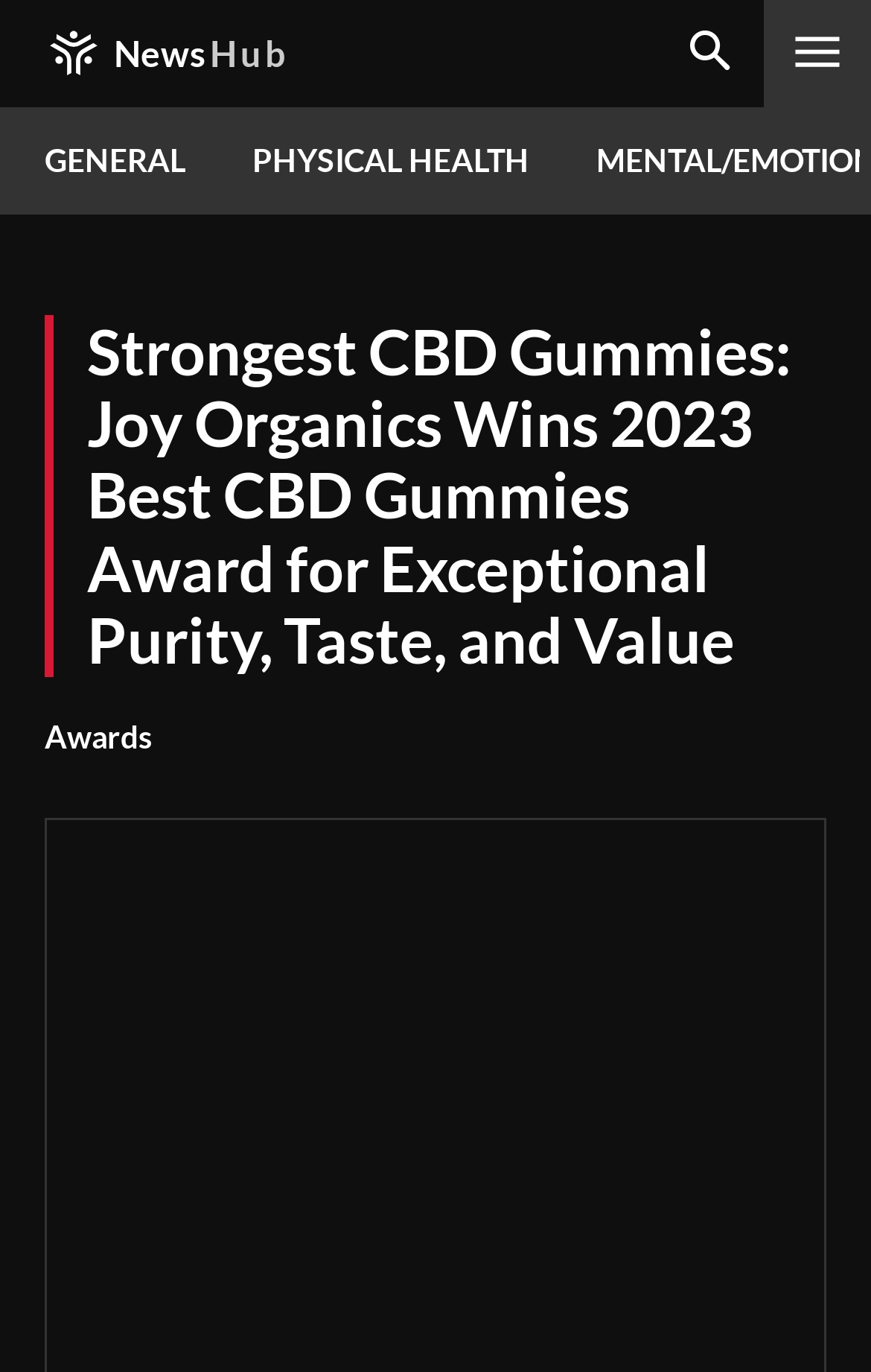Is there a link to a news hub on the webpage?
Please look at the screenshot and answer using one word or phrase.

Yes